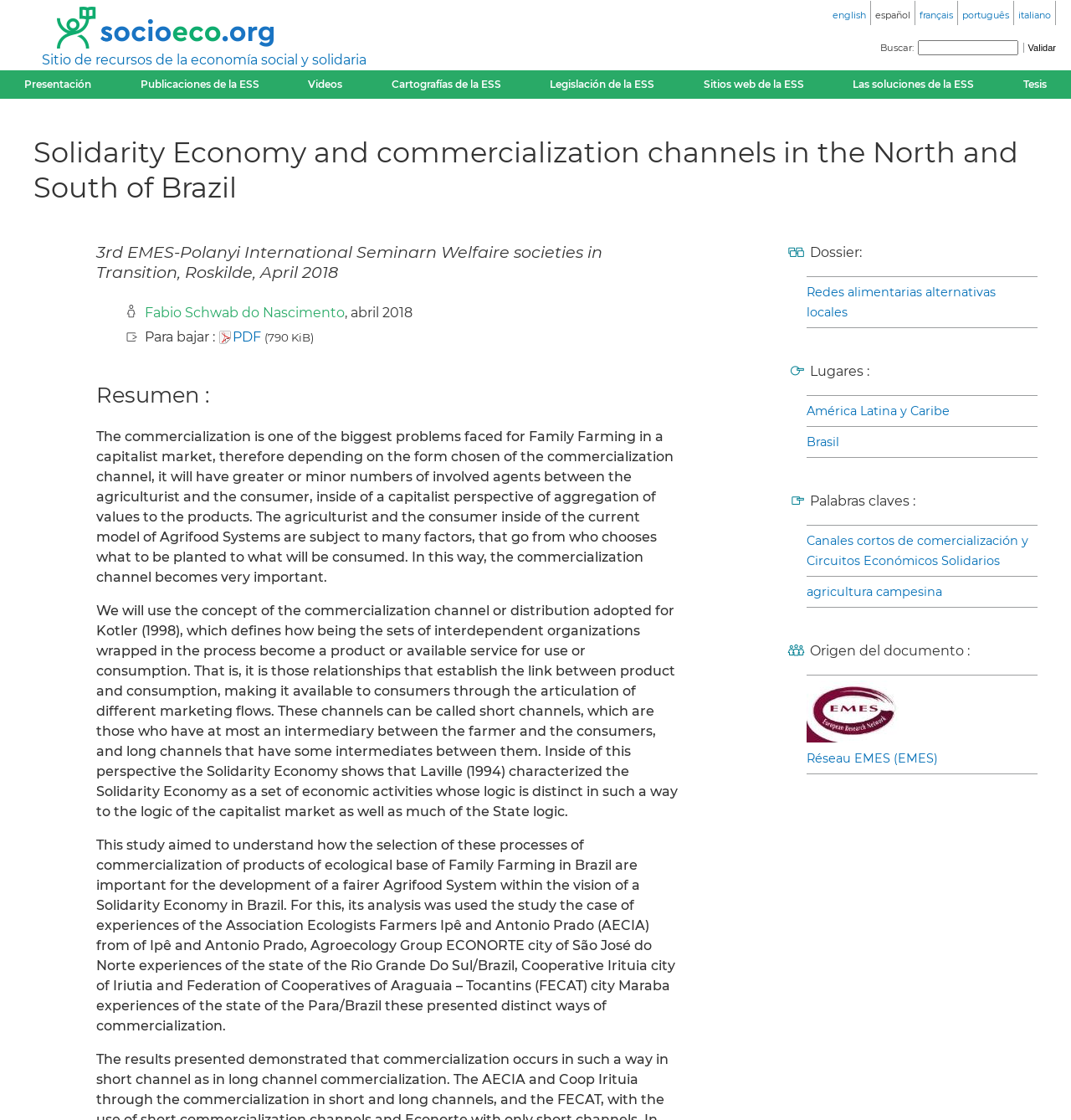Determine the bounding box coordinates of the clickable element necessary to fulfill the instruction: "Load more tweets". Provide the coordinates as four float numbers within the 0 to 1 range, i.e., [left, top, right, bottom].

None